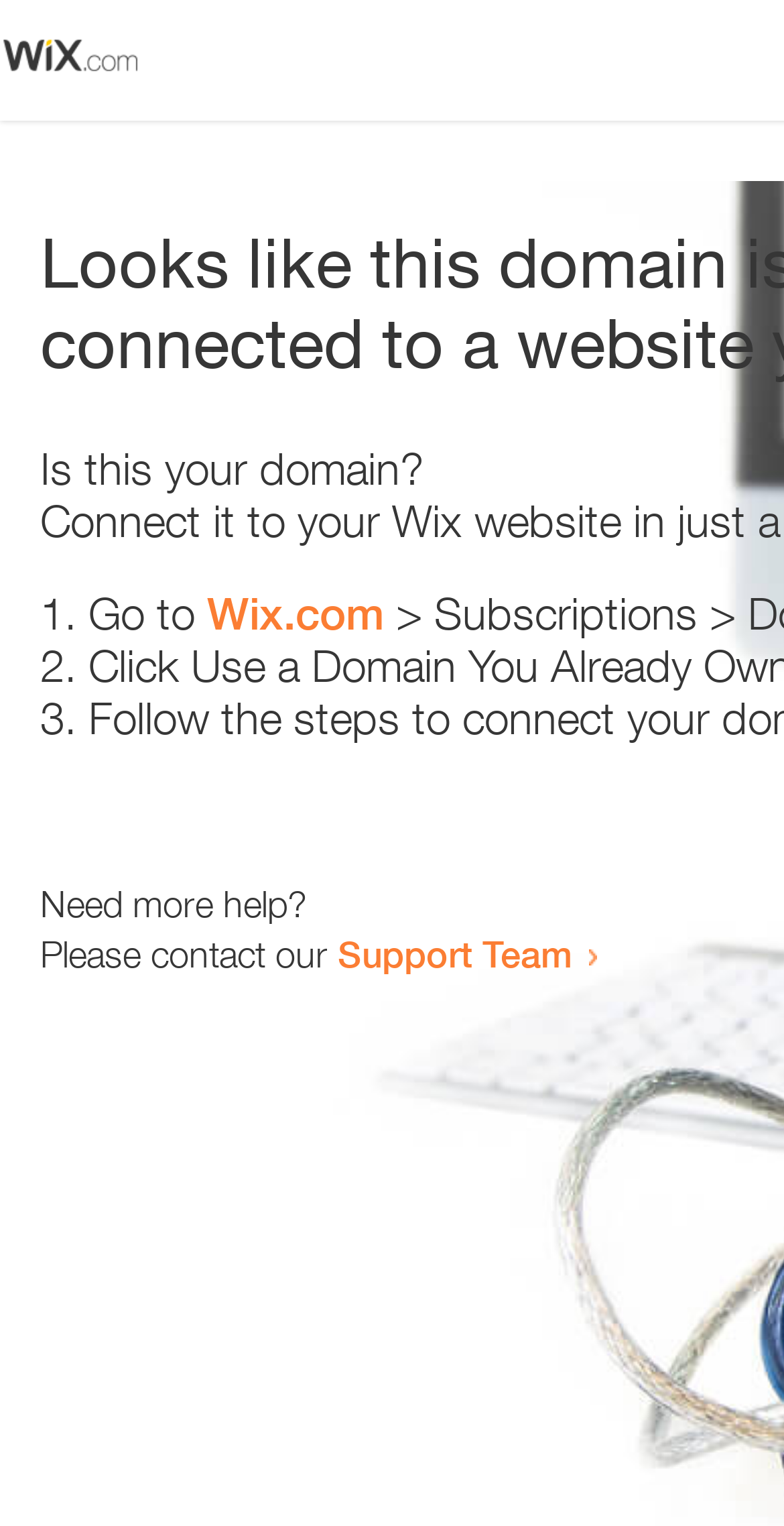Use a single word or phrase to answer this question: 
How many links are present on the webpage?

2